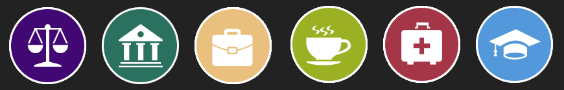Provide your answer in one word or a succinct phrase for the question: 
What color is the icon representing law or justice?

Purple